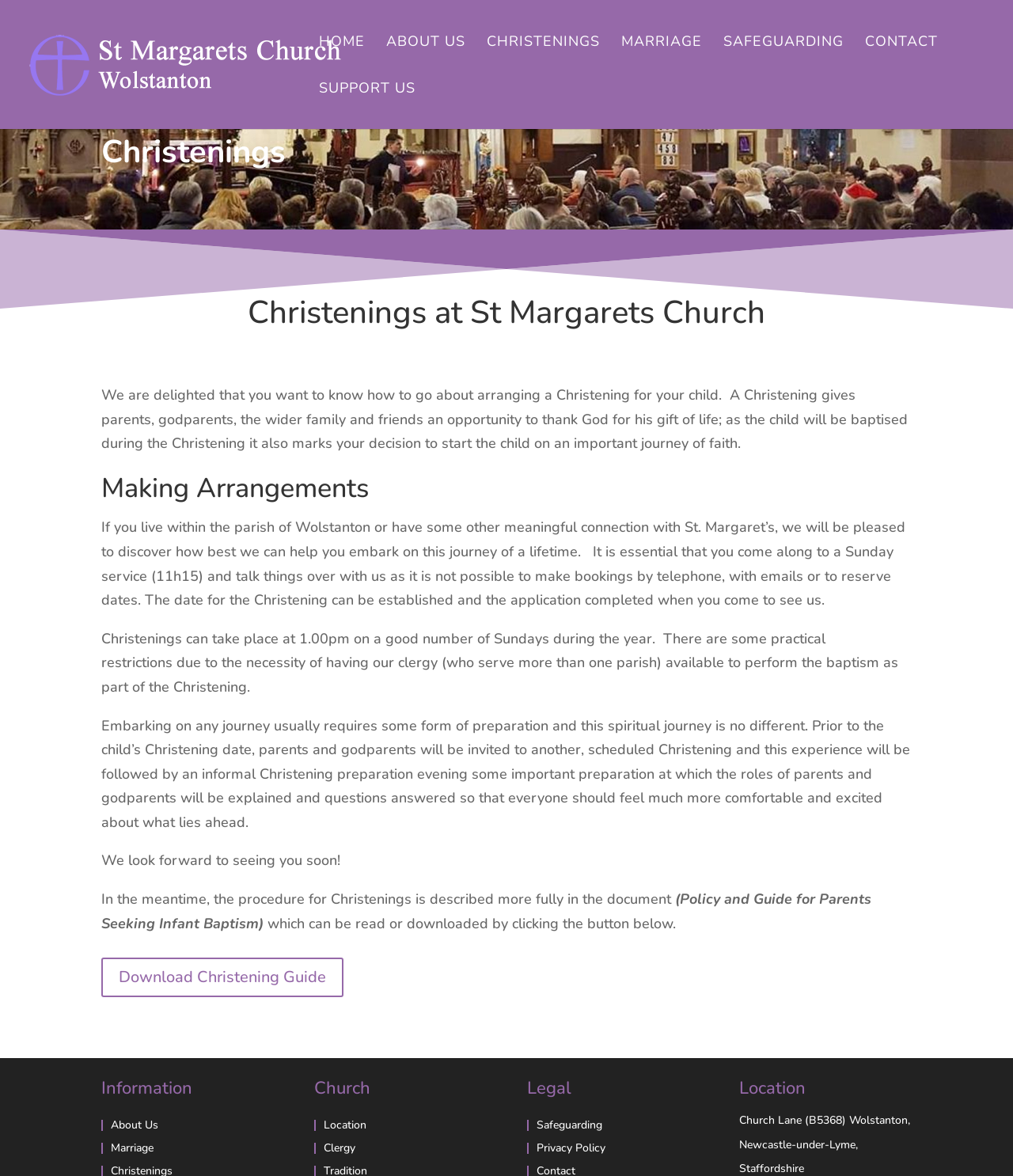Determine the bounding box coordinates for the area that should be clicked to carry out the following instruction: "Click the Download Christening Guide 5 link".

[0.1, 0.815, 0.339, 0.848]